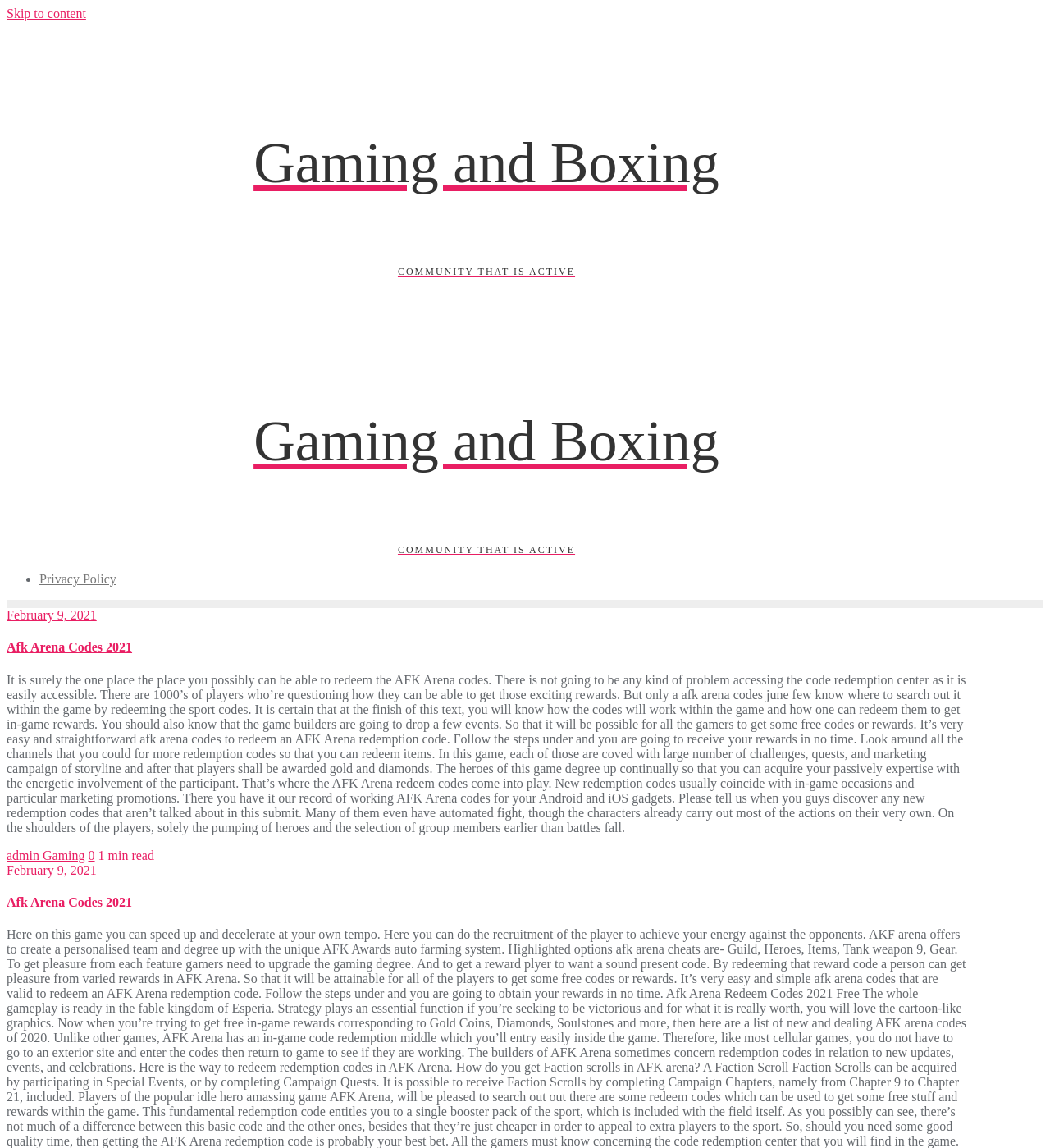Provide a short, one-word or phrase answer to the question below:
What is the website's community name?

Gaming and Boxing